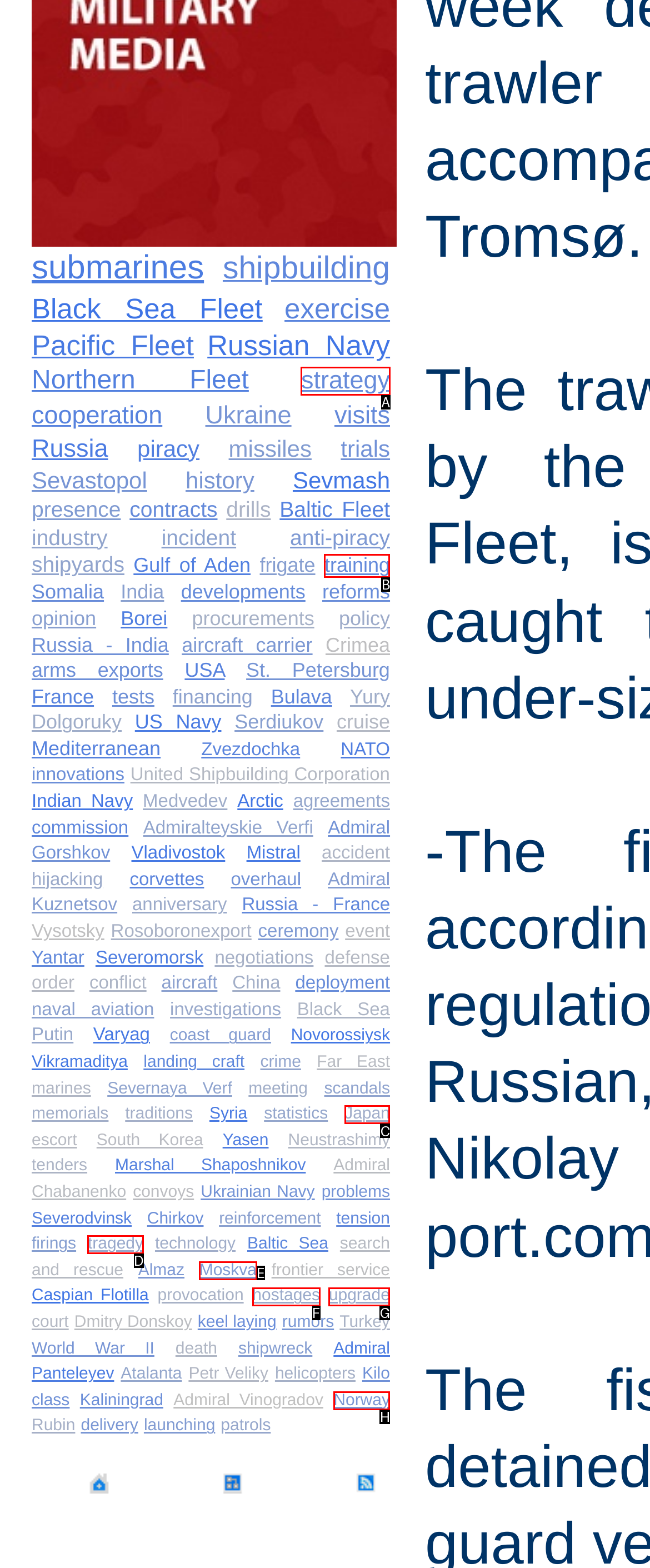Choose the HTML element you need to click to achieve the following task: view package
Respond with the letter of the selected option from the given choices directly.

None